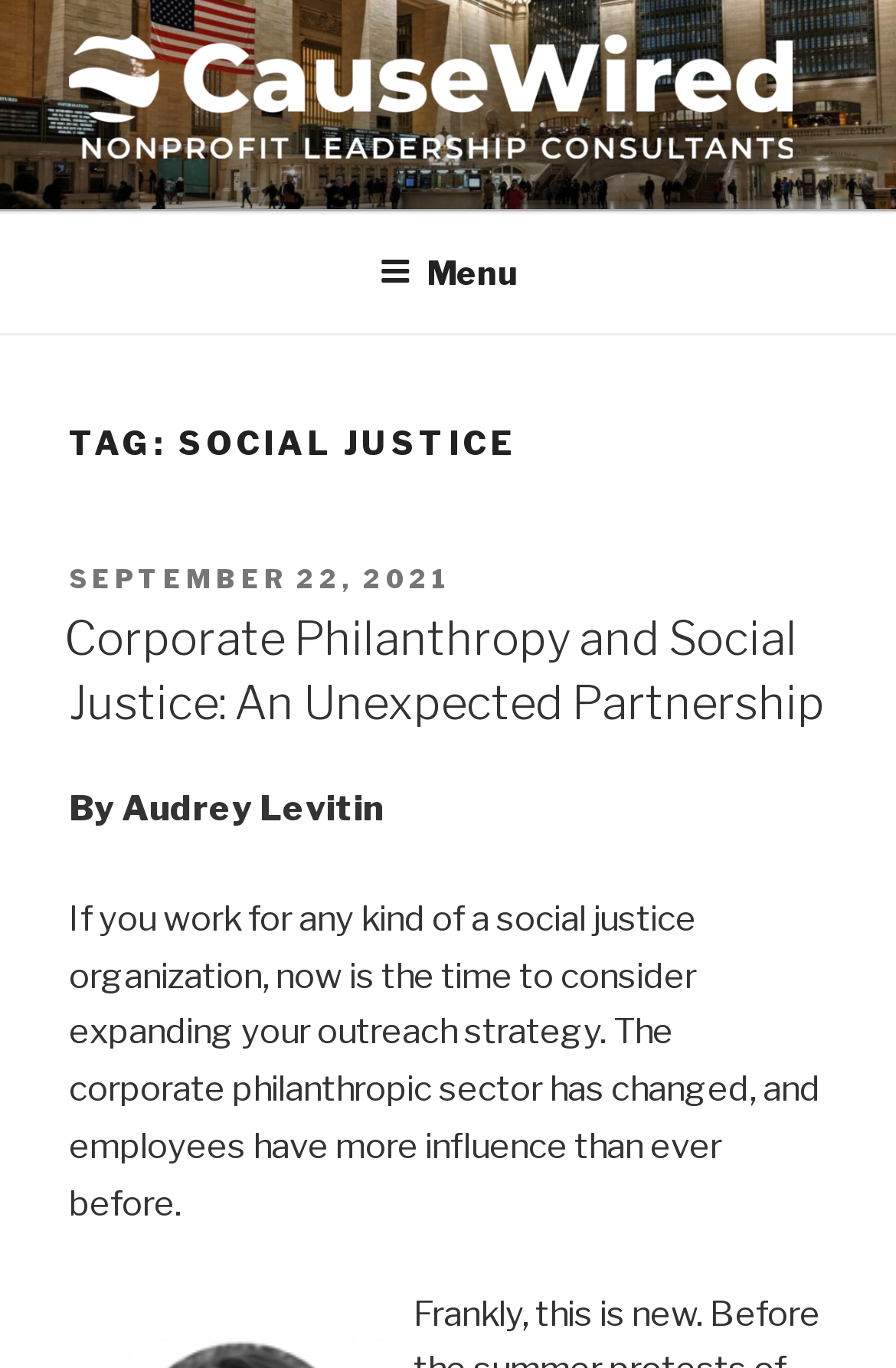When was the article posted?
Using the details from the image, give an elaborate explanation to answer the question.

The date of posting can be found in the link 'SEPTEMBER 22, 2021' which is located beside the text 'POSTED ON'.